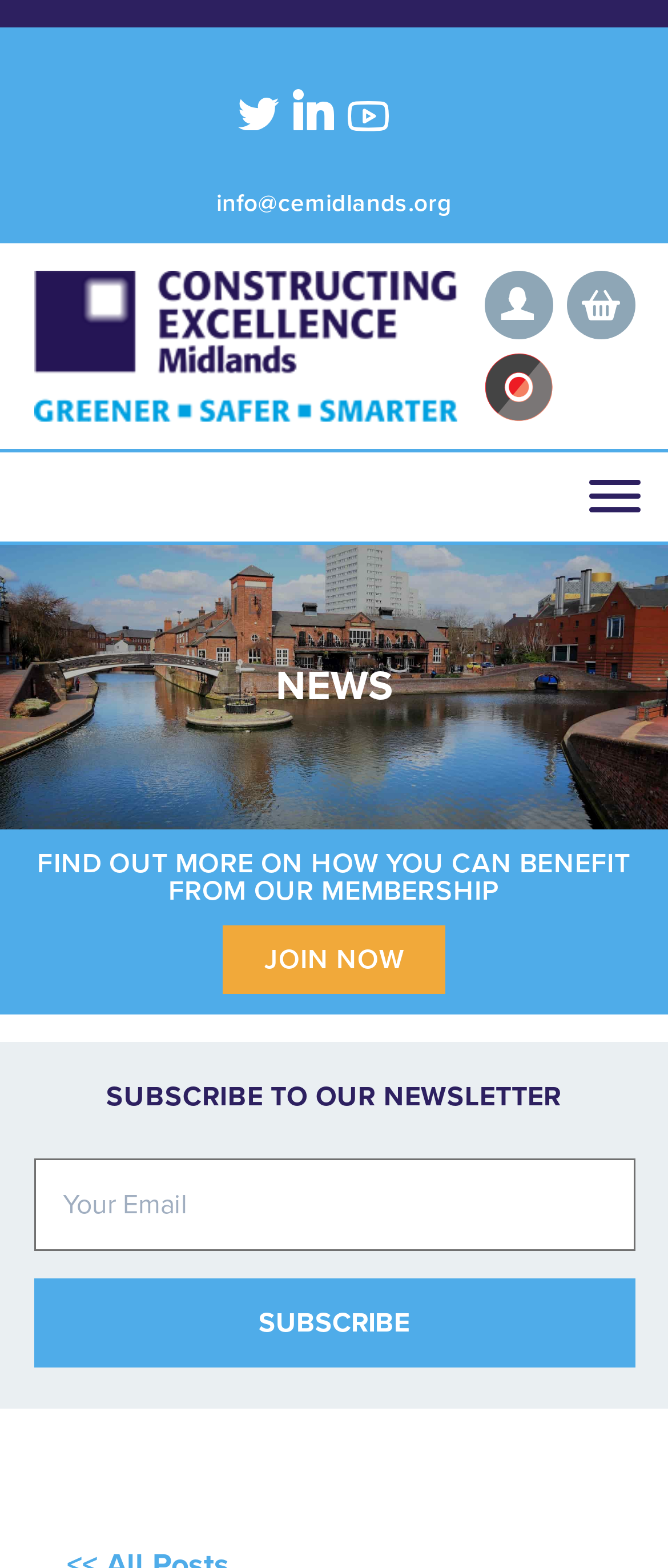What is the purpose of the 'JOIN NOW' button?
Provide an in-depth answer to the question, covering all aspects.

I inferred the purpose of the 'JOIN NOW' button by looking at its location and the surrounding text 'FIND OUT MORE ON HOW YOU CAN BENEFIT FROM OUR MEMBERSHIP', which suggests that the button is for joining the membership.